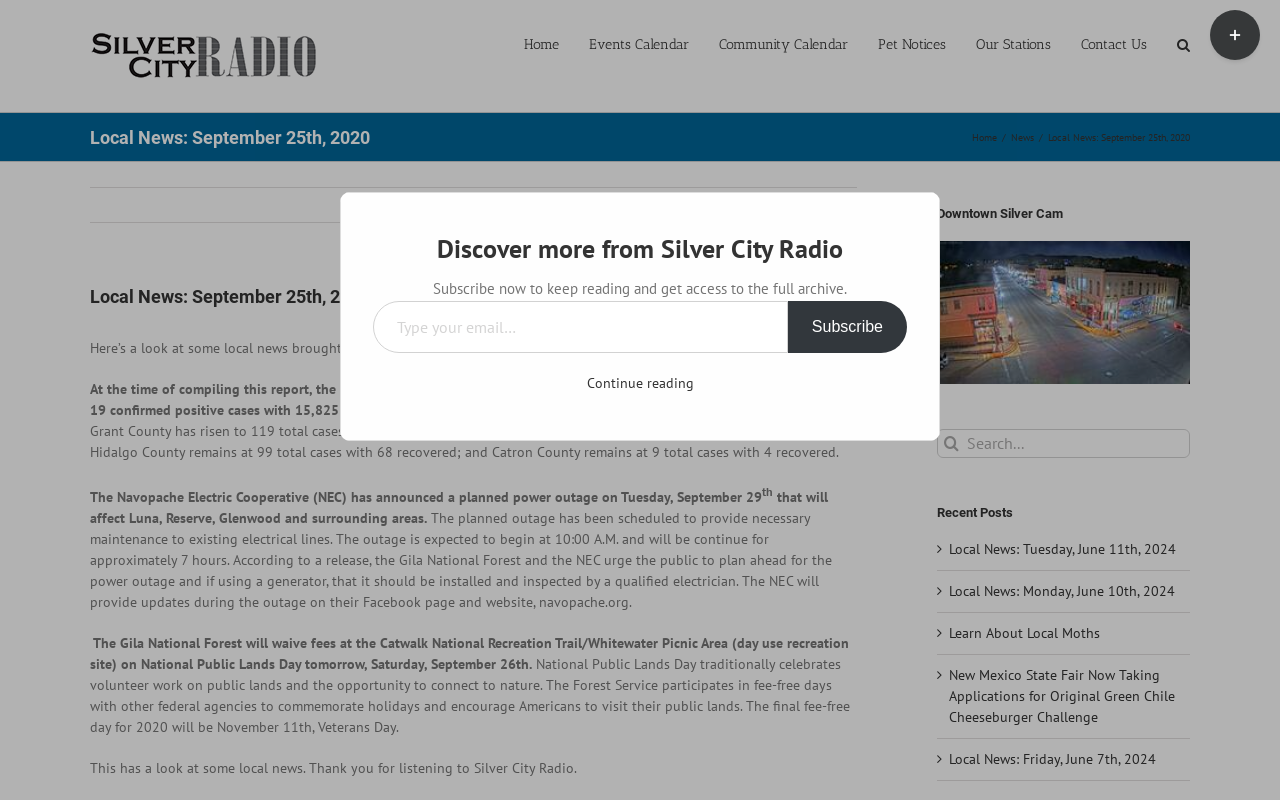Identify the bounding box coordinates of the specific part of the webpage to click to complete this instruction: "Read the previous news".

[0.58, 0.235, 0.622, 0.278]